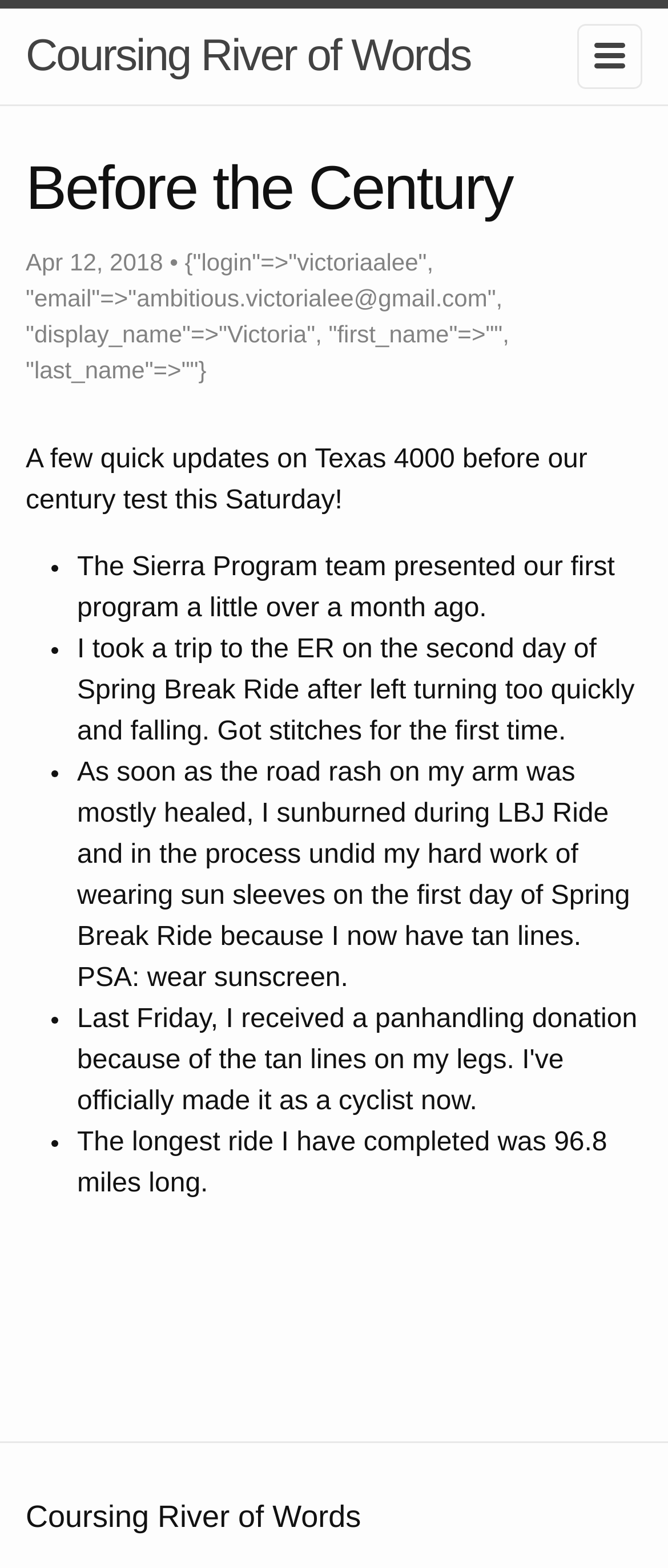Offer a meticulous caption that includes all visible features of the webpage.

The webpage appears to be a personal blog or journal entry. At the top, there is a link to the blog's title, "Coursing River of Words", and a small image to the right of it. The main content of the page is divided into an article section, which takes up most of the page.

The article section starts with a header that reads "Before the Century", followed by a timestamp indicating that the post was made on April 12, 2018. Below the header, there is a brief introduction to the post, which mentions that the author will be sharing a few quick updates about Texas 4000 before their century test on Saturday.

The main content of the post is presented in a list format, with each item marked by a bullet point. The list includes updates about the author's experiences, such as presenting a program, taking a trip to the ER, getting sunburned, and completing a 96.8-mile long ride. Each list item is a short paragraph that provides more details about the experience.

At the very bottom of the page, there is a secondary header that reads "Coursing River of Words", which appears to be the title of the blog or website.